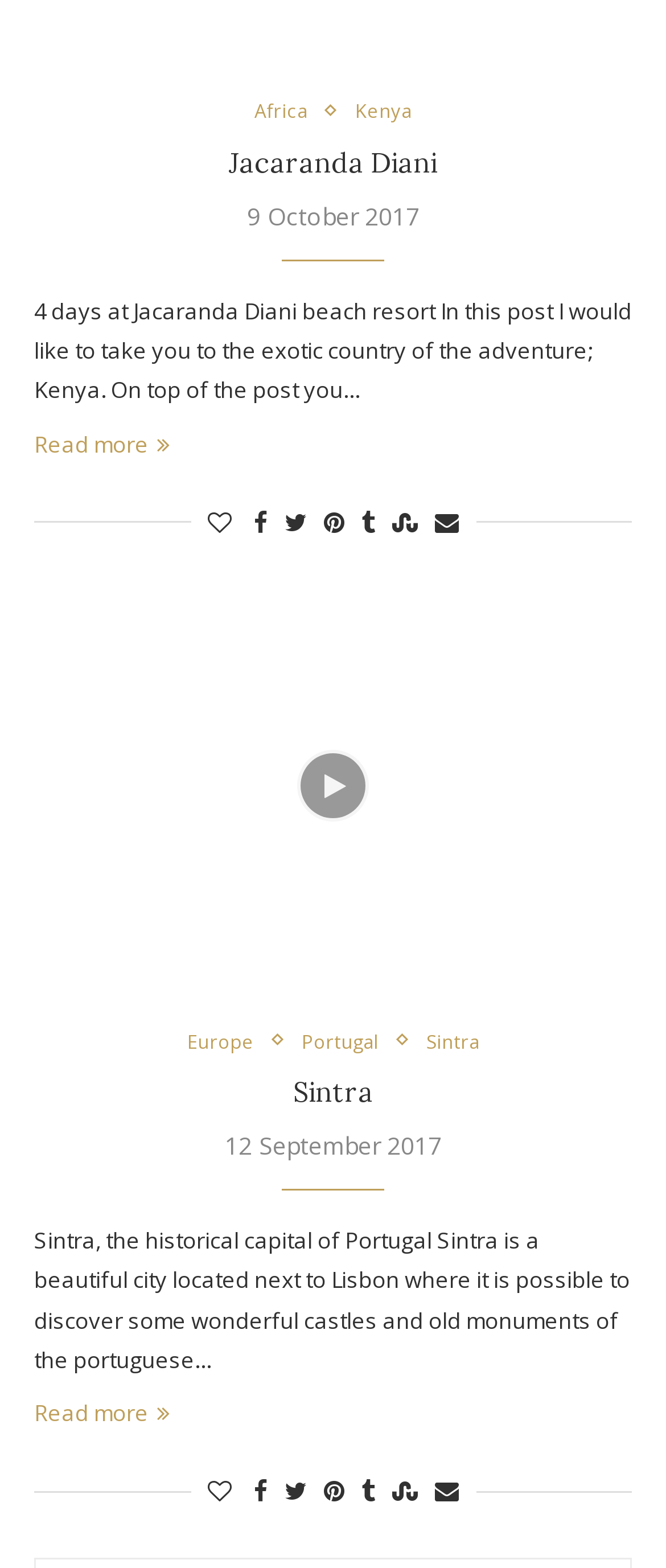How many articles are on this webpage? Observe the screenshot and provide a one-word or short phrase answer.

2